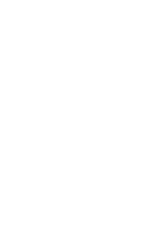Break down the image and provide a full description, noting any significant aspects.

The image features the ISCHIKO® Dress 305, crafted from 100% cotton, exemplifying a blend of classic tailoring and modern design. This strap dress is designed for winter layering, adorned with wide straps, a V-neck, and stitched seam pockets that enhance its feminine A-line silhouette, granting movement and elegance. The dress is shown in a visual layout that indicates its stylish appeal, alongside textual details highlighting its product number and material information. The accompanying description emphasizes its practicality for various layering options, making it a versatile addition to any wardrobe.